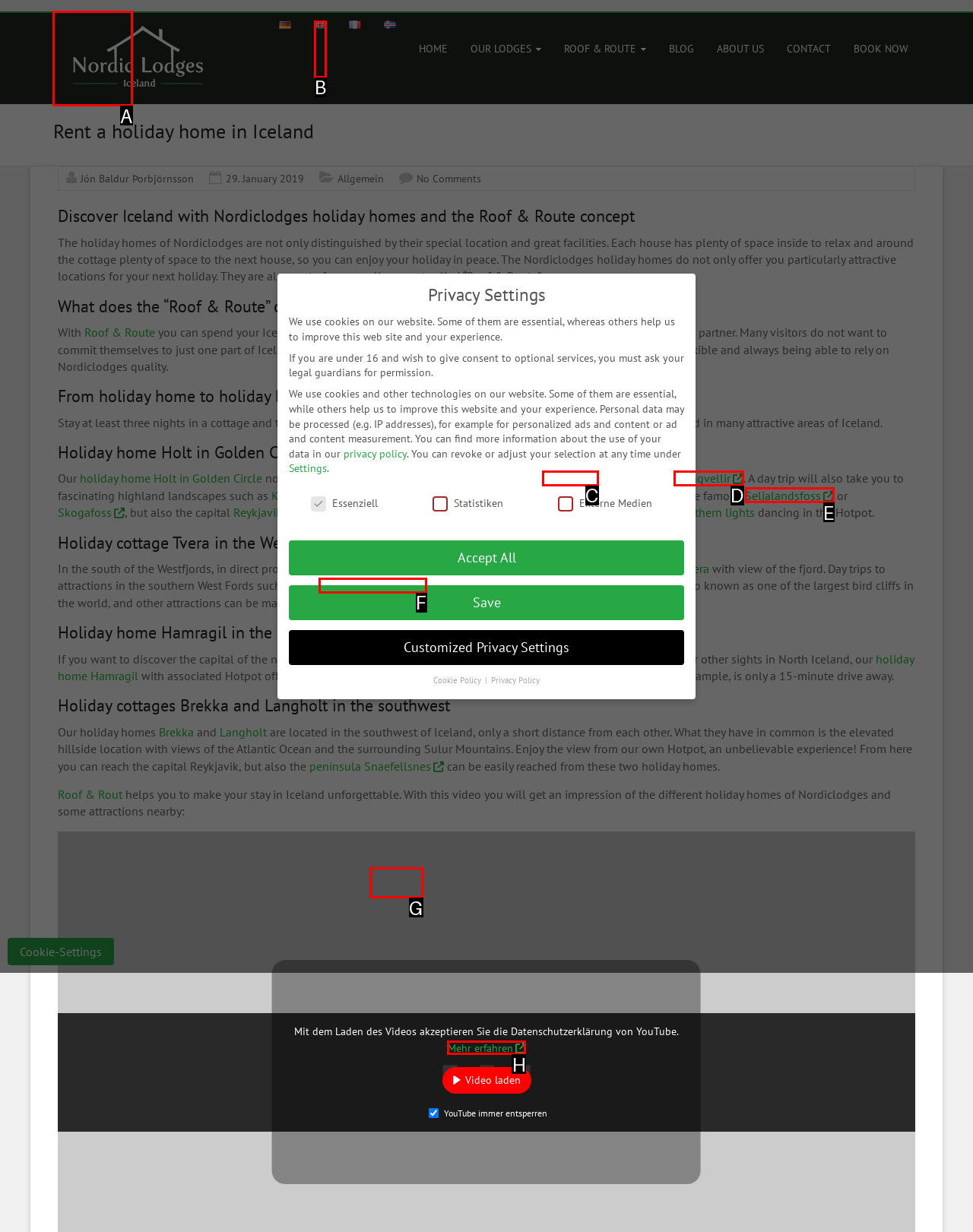Based on the description: 4 Benefits Of Losing Weight, identify the matching HTML element. Reply with the letter of the correct option directly.

None